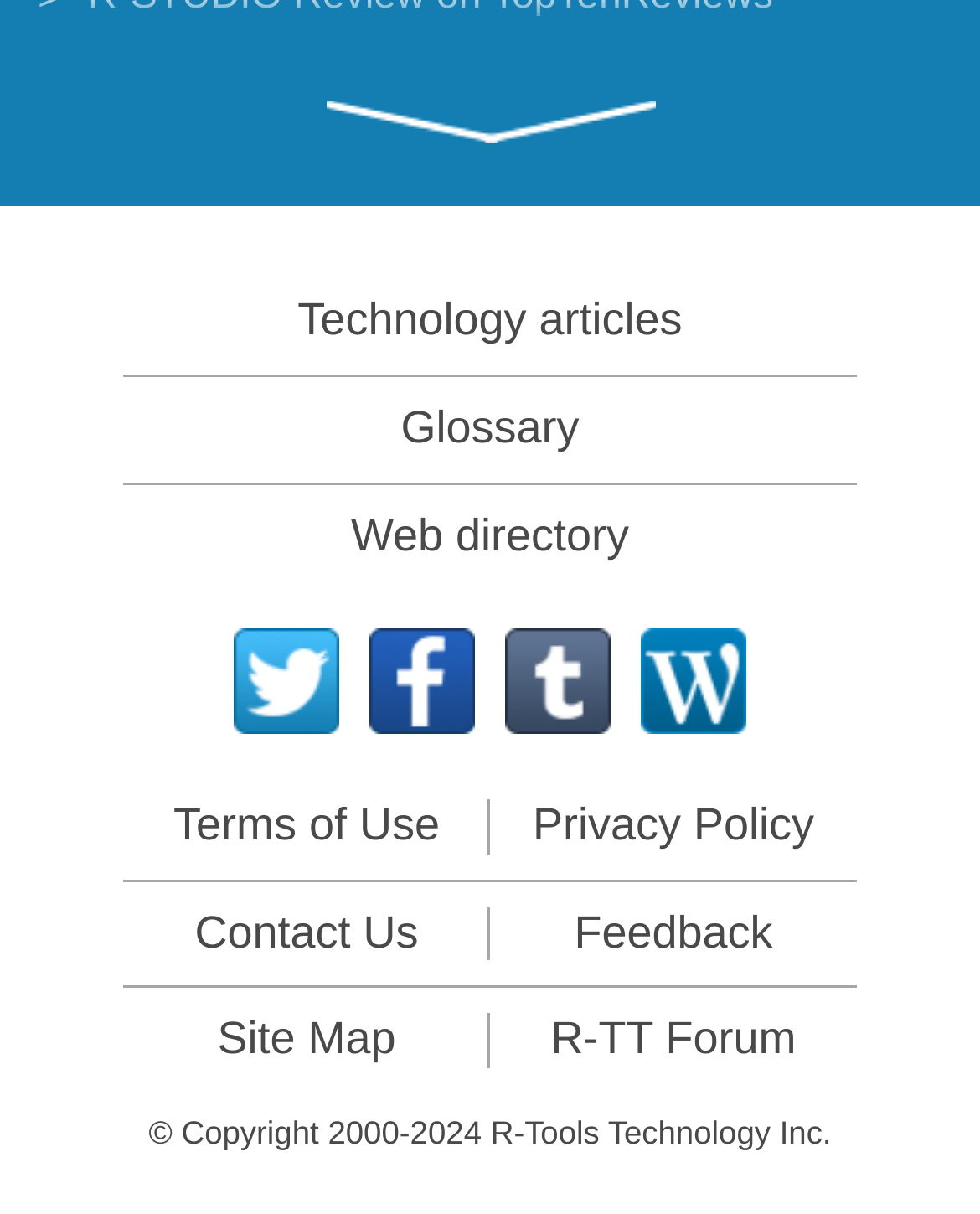Please locate the clickable area by providing the bounding box coordinates to follow this instruction: "Recover data from NVMe devices".

[0.09, 0.121, 0.826, 0.156]